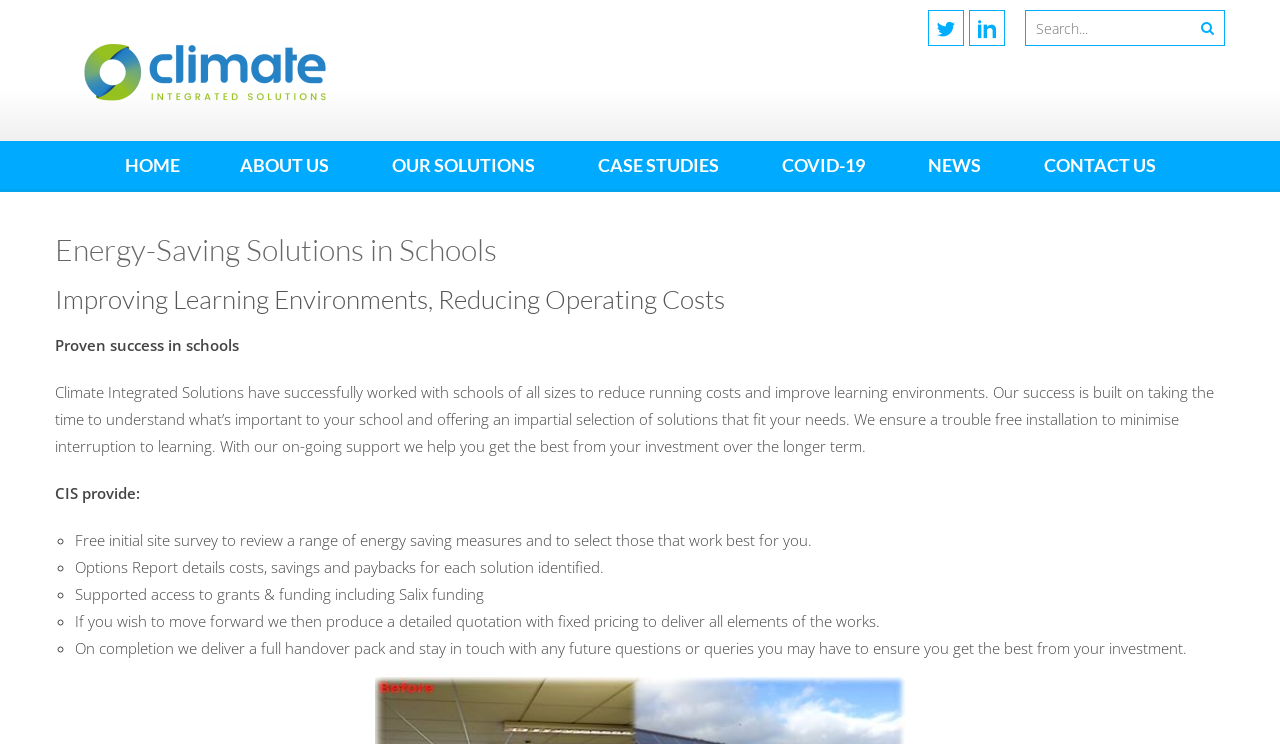Provide a thorough and detailed response to the question by examining the image: 
What does CIS provide?

I found what CIS provides by reading the list of services on the webpage. The list includes a free initial site survey, an options report, supported access to grants and funding, a detailed quotation, and a full handover pack. This suggests that CIS provides these services to its clients.